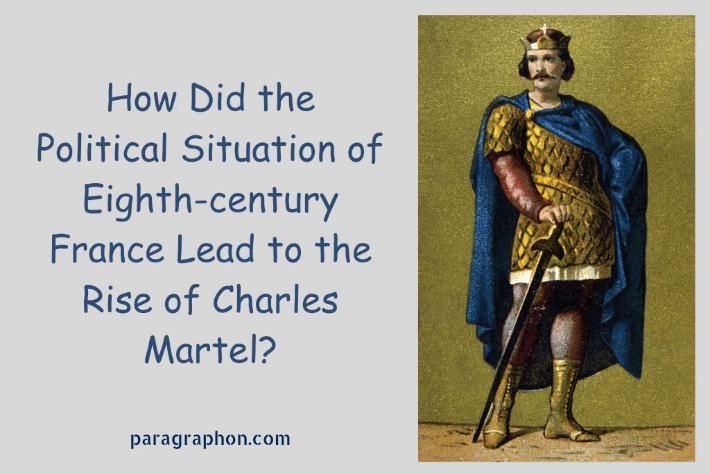What is the title of the content discussed in the image?
Please answer the question with a detailed response using the information from the screenshot.

The title is prominently displayed in the backdrop of the image, setting the context for the content that explores the political dynamics of France during the eighth century and Charles Martel's significant role in that era.